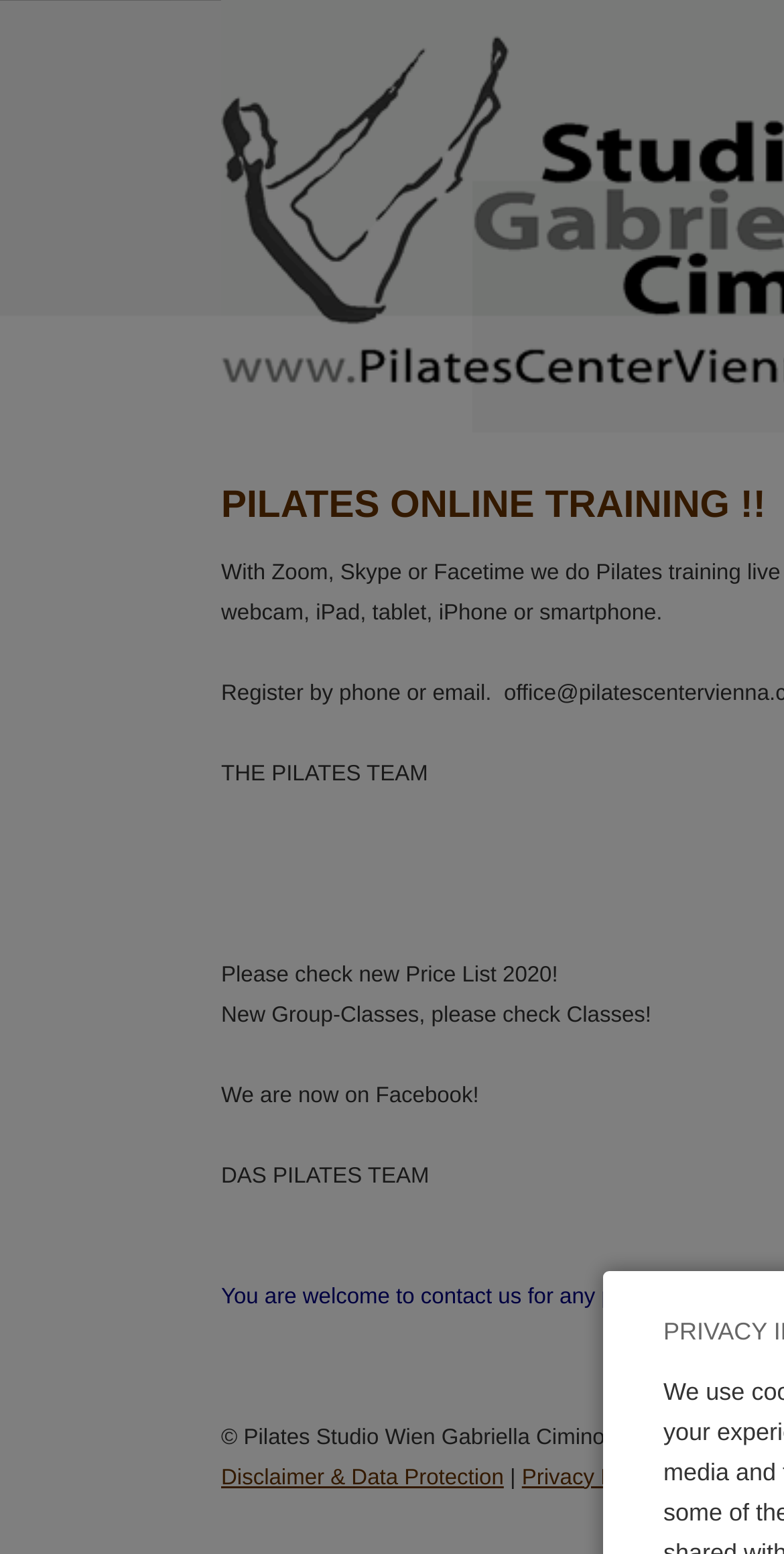What social media platform is mentioned?
From the screenshot, supply a one-word or short-phrase answer.

Facebook